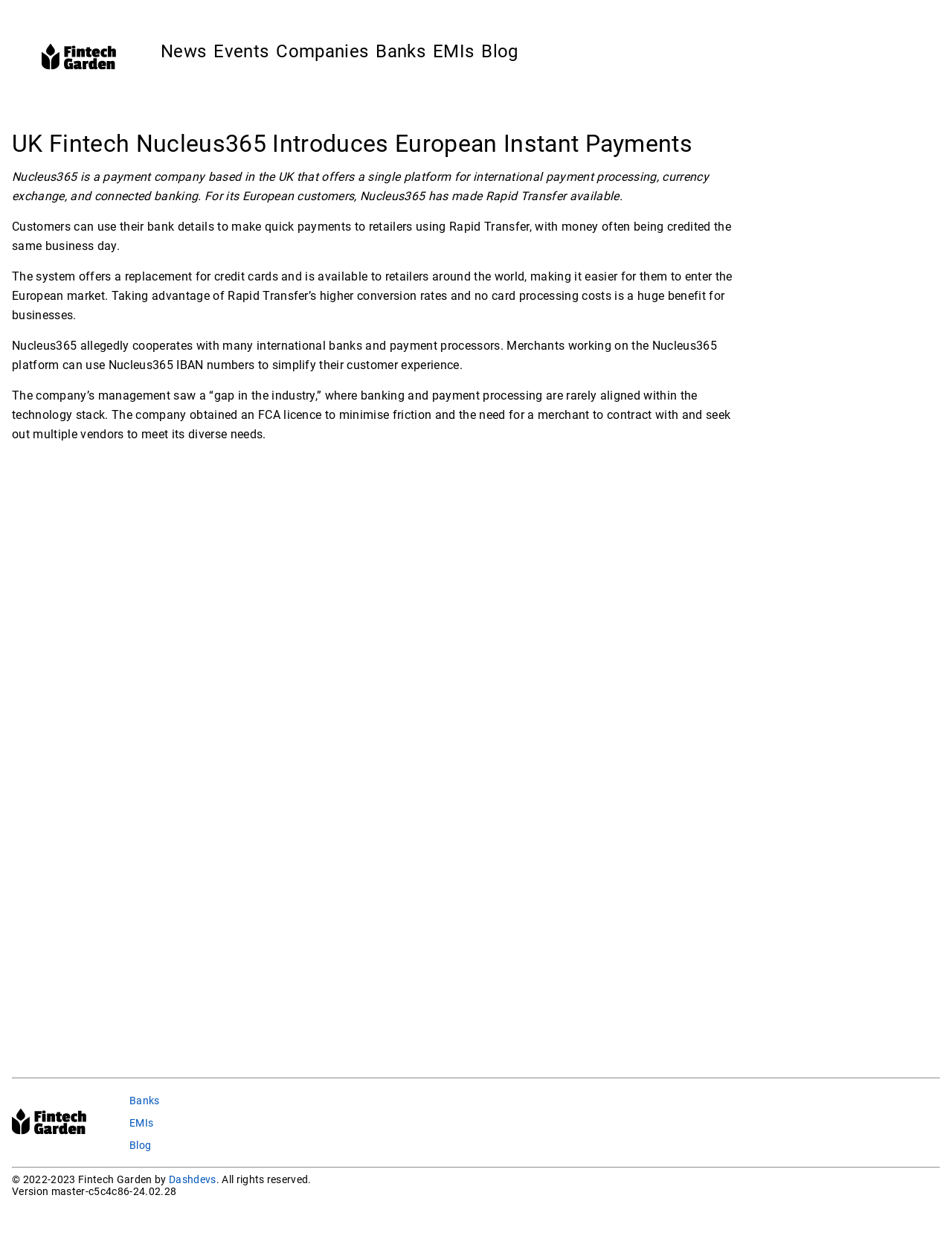Please examine the image and answer the question with a detailed explanation:
What type of company is Nucleus365?

Based on the webpage content, specifically the first paragraph, it is mentioned that 'Nucleus365 is a payment company based in the UK that offers a single platform for international payment processing, currency exchange, and connected banking.' This indicates that Nucleus365 is a payment company.